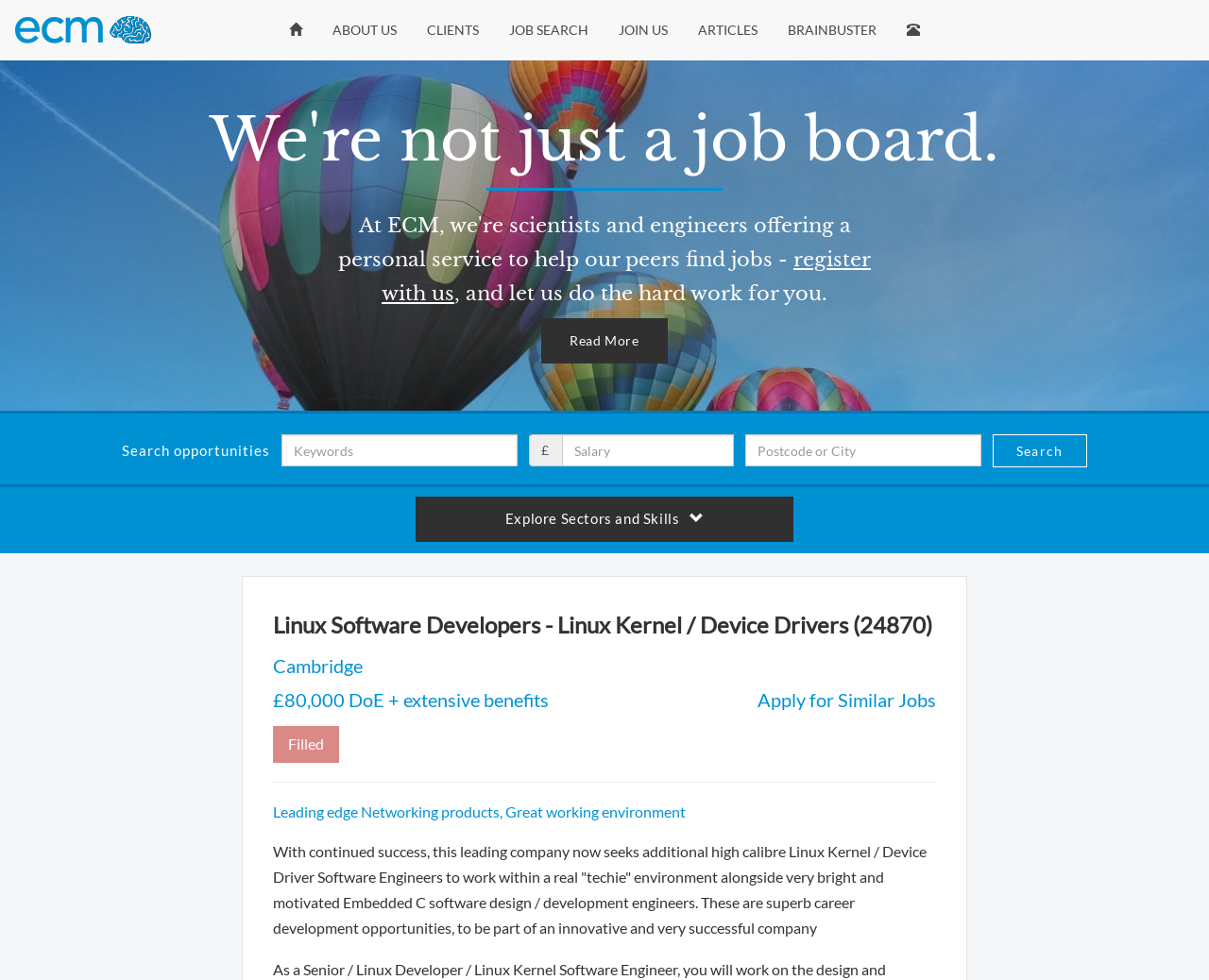Convey a detailed summary of the webpage, mentioning all key elements.

This webpage appears to be a job posting for Linux Software Developers, specifically for Linux Kernel/Device Drivers positions in Cambridge. At the top of the page, there is a navigation menu with links to "Home", "ABOUT US", "CLIENTS", "JOB SEARCH", "JOIN US", "ARTICLES", "BRAINBUSTER", and "Contact". Below the navigation menu, there is a call-to-action link "register with us" and a brief description "and let us do the hard work for you."

On the left side of the page, there is a search form with a keyword input field, a salary input field with a "£" symbol, and a postcode or city input field. The search form is accompanied by a "Search" button. 

The main content of the page is a job description, which includes the job title, location, and salary range. The job description is divided into sections, with headings and paragraphs of text. The text describes the company's success and its need for additional Linux Kernel/Device Driver Software Engineers. It also mentions the work environment and the opportunities for career development. 

There is a button "Explore Sectors and Skills" at the top of the page, and a link "Apply for Similar Jobs" below the job description. Additionally, there is a "Filled" label and a horizontal separator line below the job description, followed by more text describing the company's products and work environment.